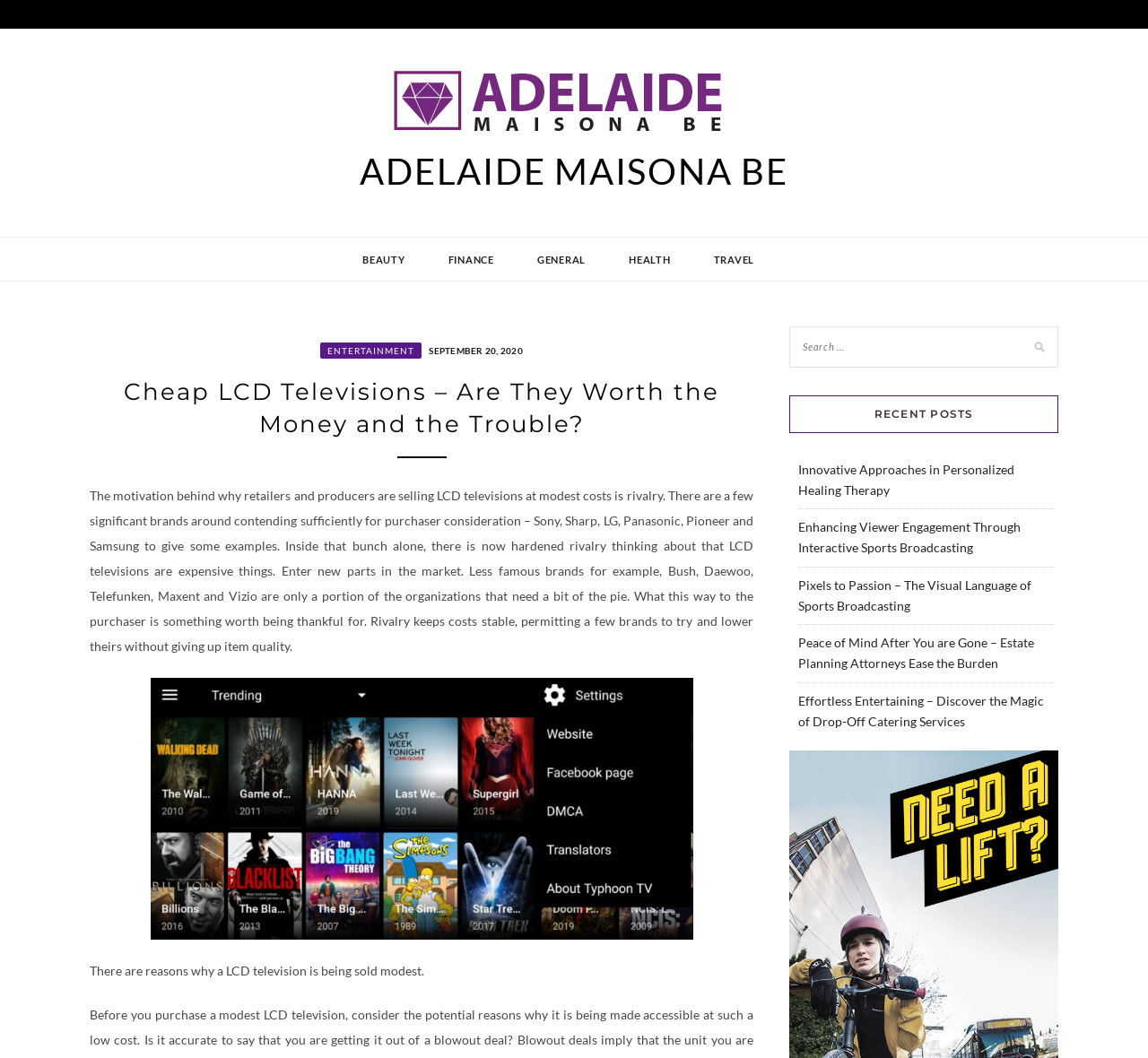Please find the bounding box coordinates for the clickable element needed to perform this instruction: "Go to the About page".

None